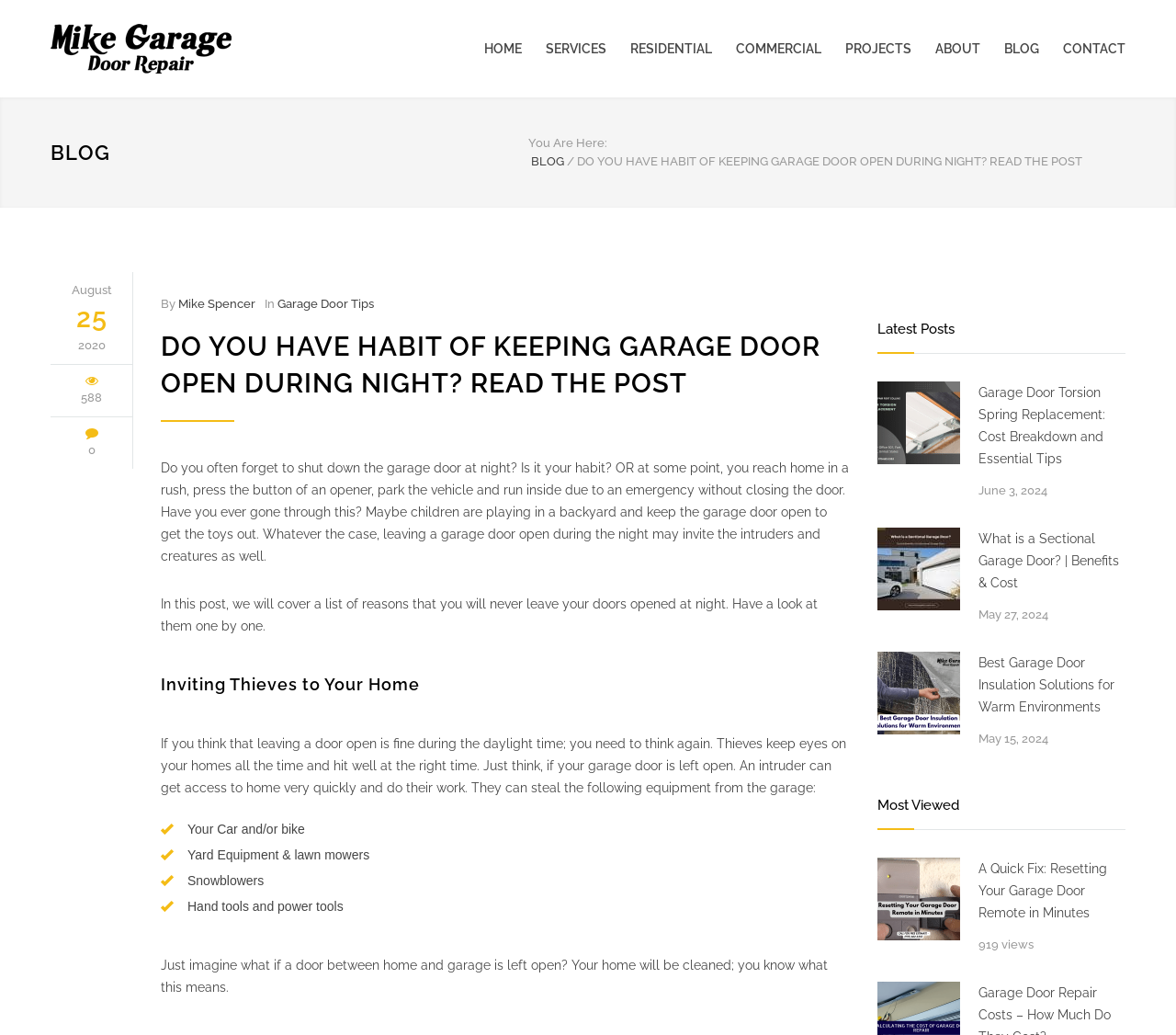Find the bounding box coordinates of the UI element according to this description: "Mike Spencer".

[0.152, 0.287, 0.217, 0.3]